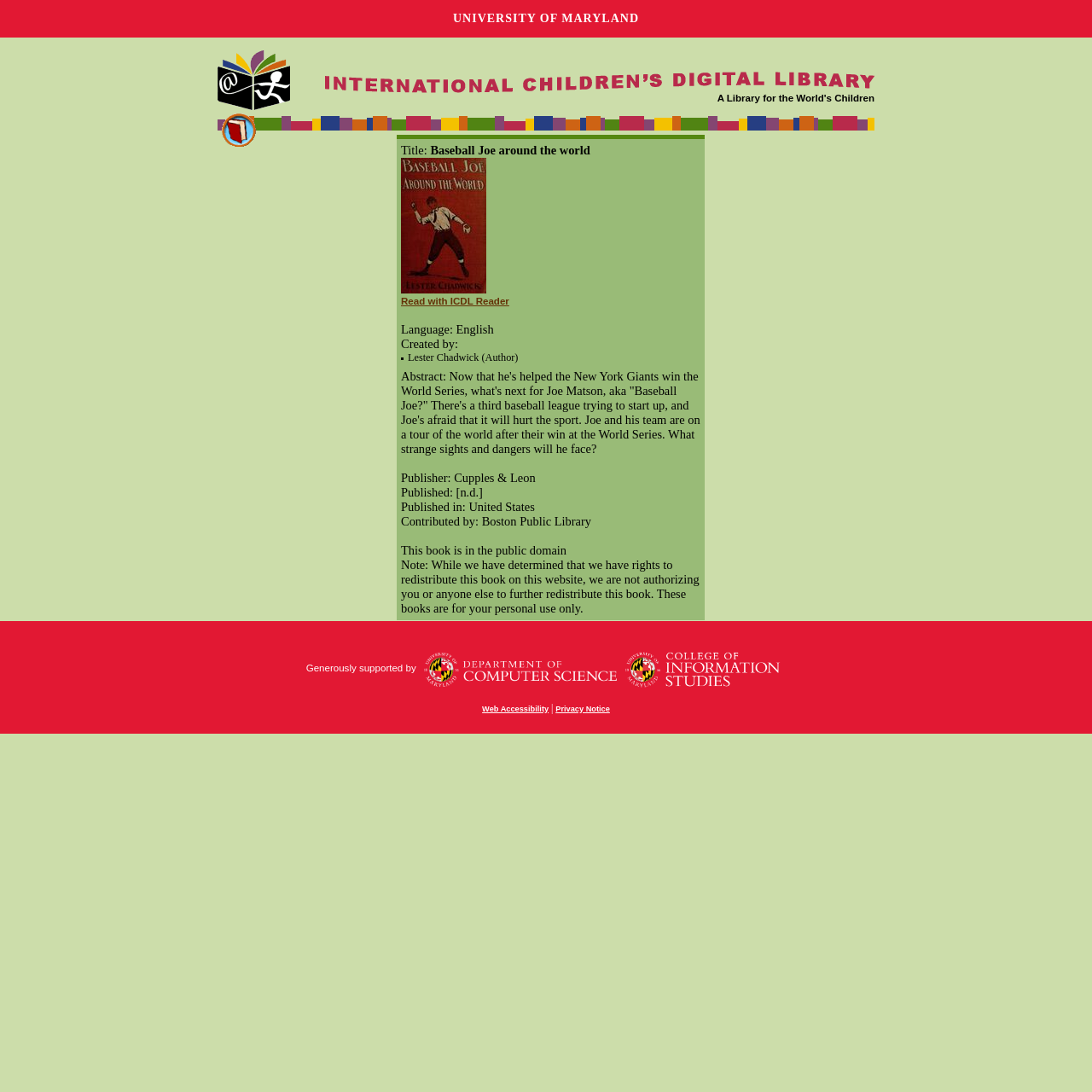Identify the bounding box coordinates of the clickable region required to complete the instruction: "Visit the UNIVERSITY OF MARYLAND website". The coordinates should be given as four float numbers within the range of 0 and 1, i.e., [left, top, right, bottom].

[0.415, 0.003, 0.585, 0.032]